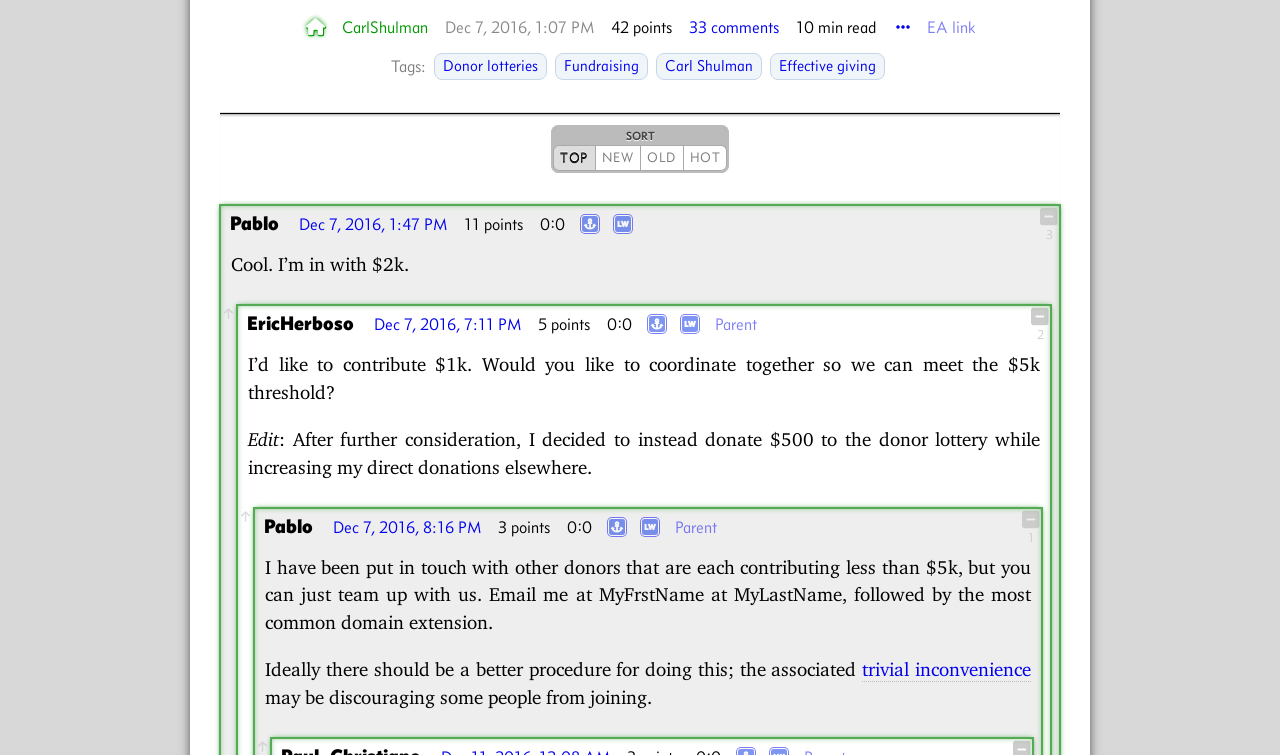Please provide a detailed answer to the question below based on the screenshot: 
What is the link text of the button at the top?

The button at the top has the text 'TOP' which suggests that it is a link to go to the top of the page.